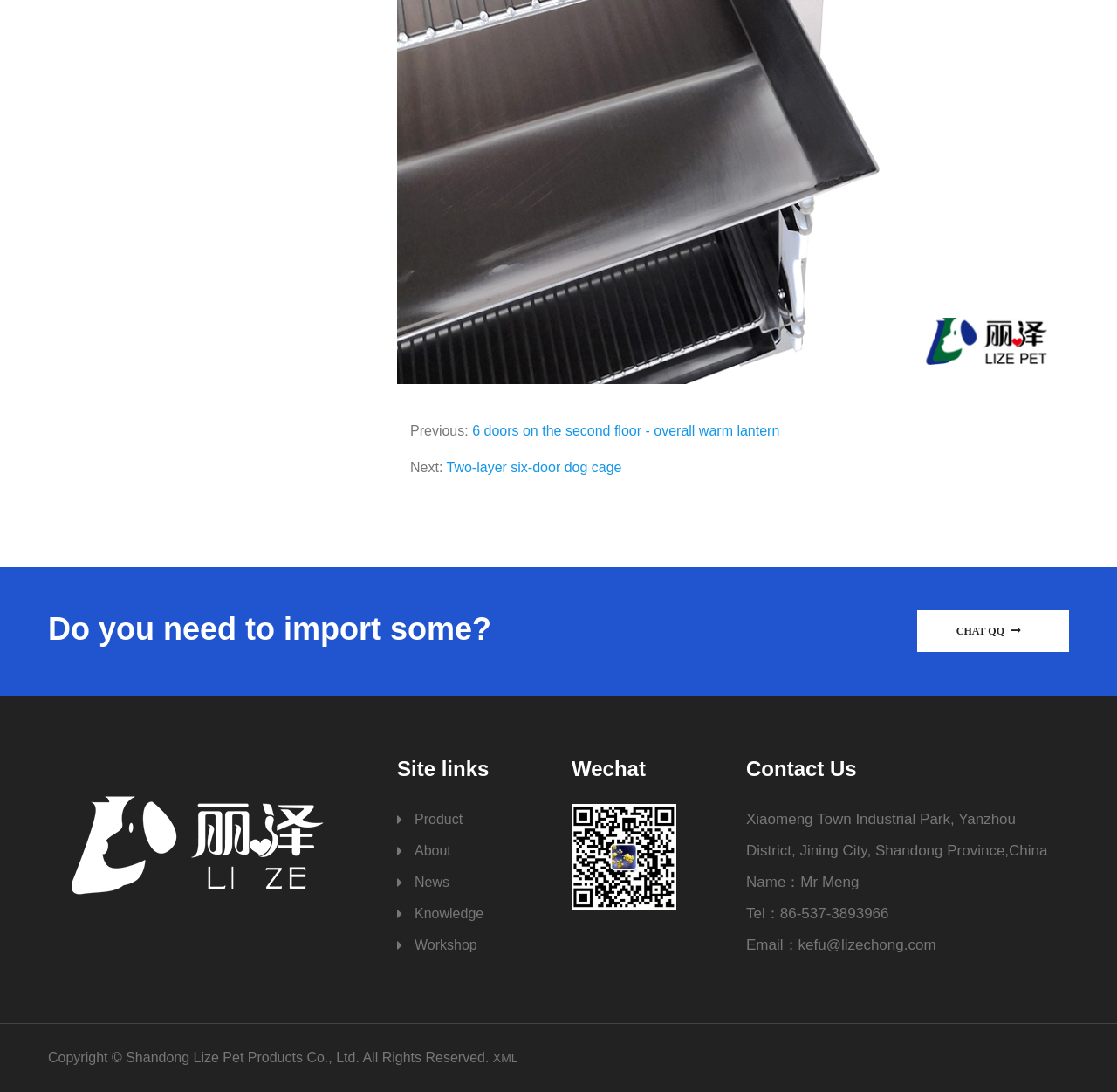What is the company's name?
Look at the screenshot and give a one-word or phrase answer.

Shandong Lize Pet Products Co., Ltd.